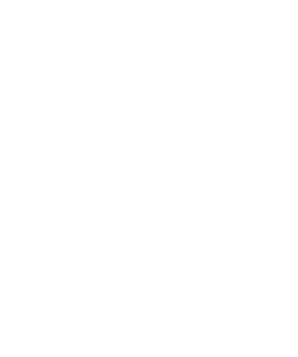What is the maximum speed of the crossbow?
Based on the image, answer the question with as much detail as possible.

The product description mentions that the TenPoint Viper 430 Crossbow Package is capable of delivering speeds of up to 425 feet per second, which is a key feature for achieving downrange accuracy.